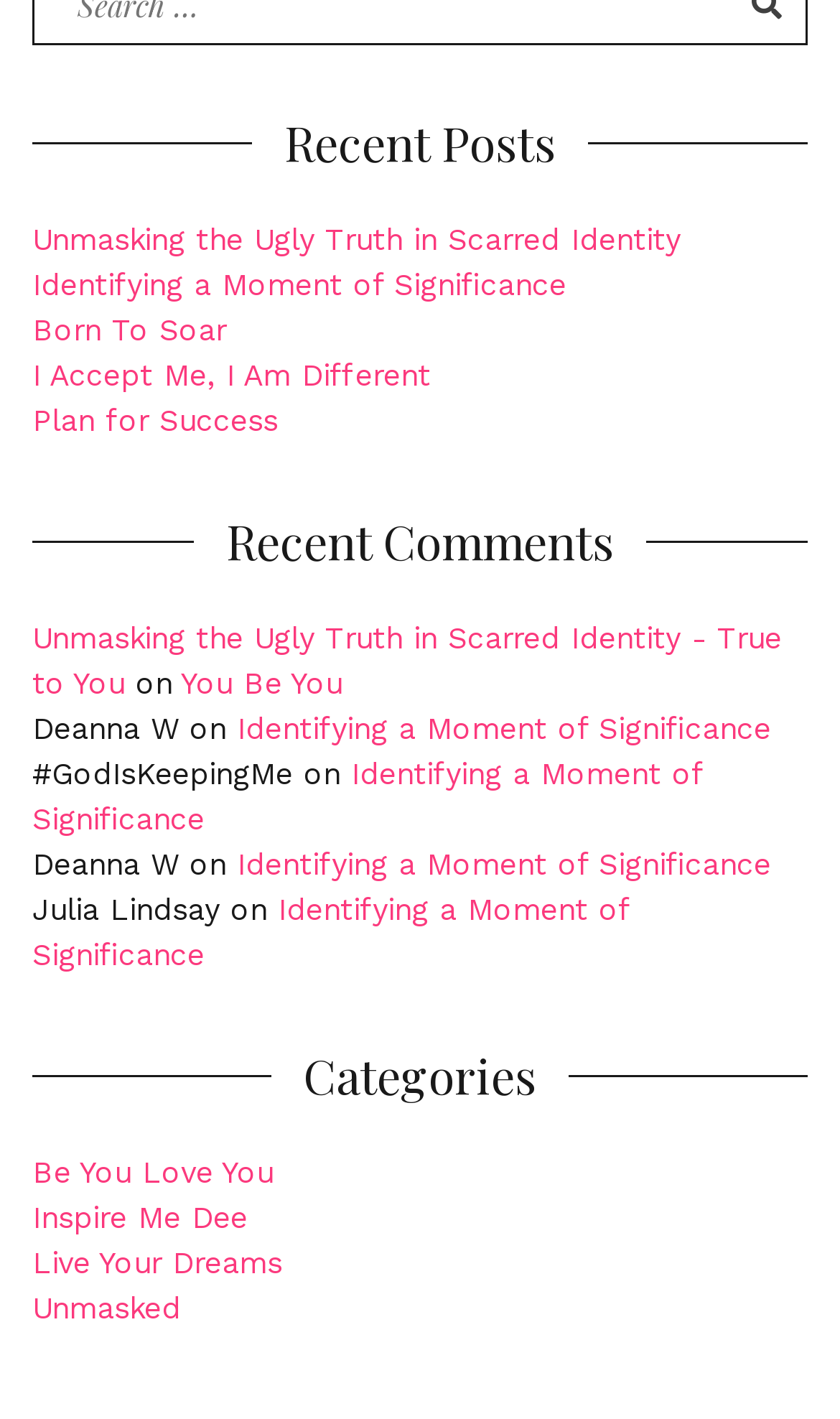Please identify the bounding box coordinates of the element's region that I should click in order to complete the following instruction: "Read About Sue Farace". The bounding box coordinates consist of four float numbers between 0 and 1, i.e., [left, top, right, bottom].

None